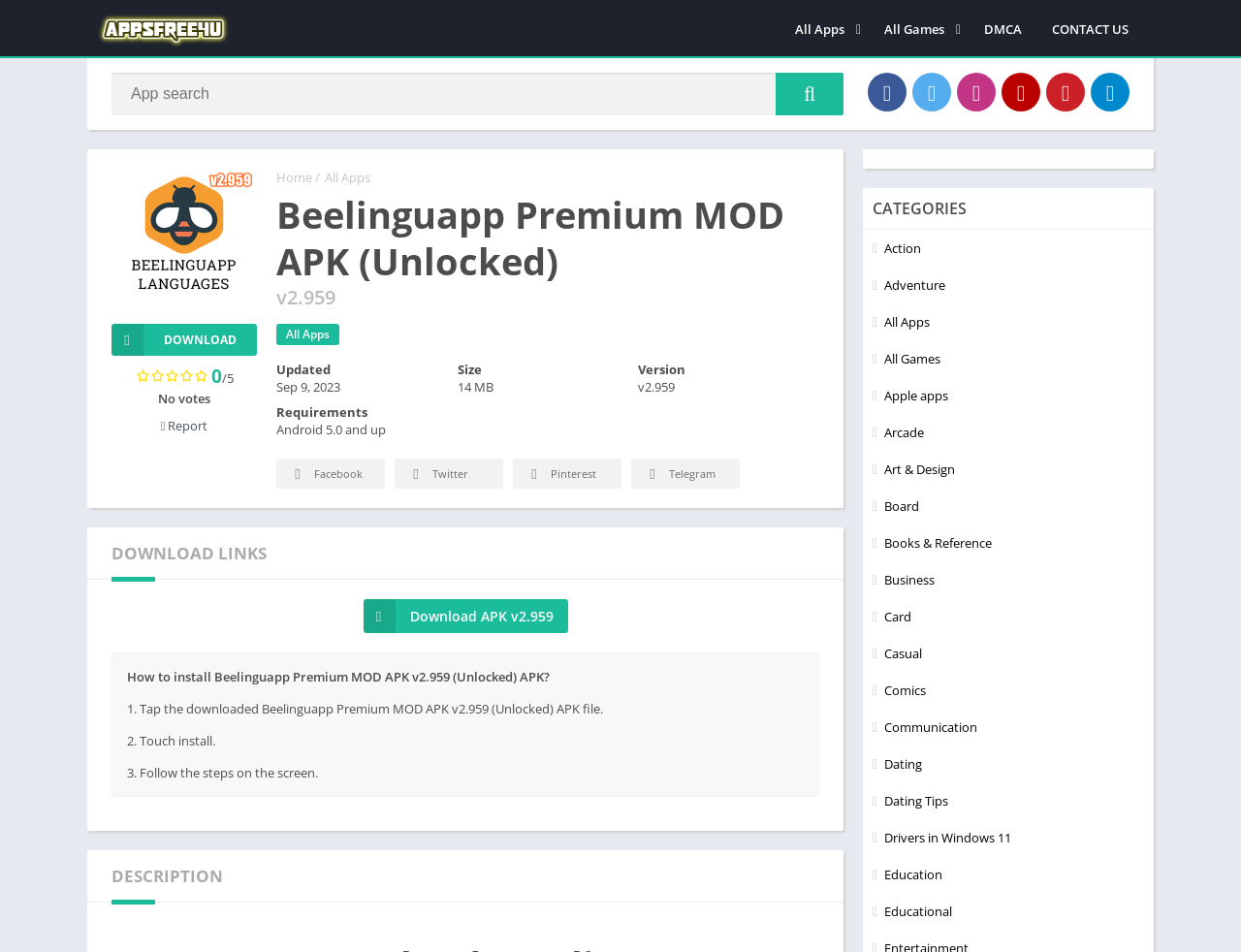What is the name of the app?
Give a single word or phrase answer based on the content of the image.

Beelinguapp Premium